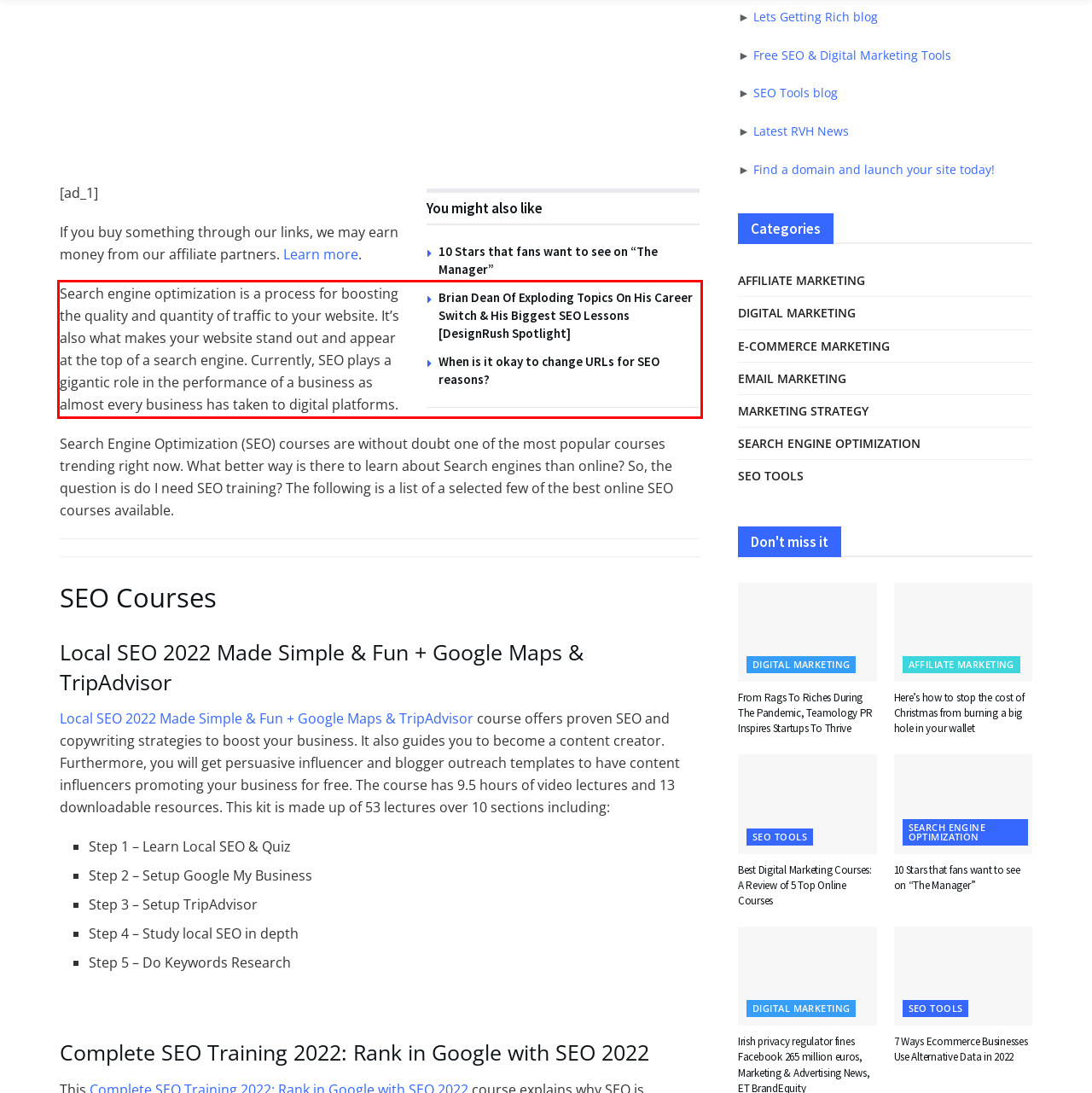You have a screenshot with a red rectangle around a UI element. Recognize and extract the text within this red bounding box using OCR.

Search engine optimization is a process for boosting the quality and quantity of traffic to your website. It’s also what makes your website stand out and appear at the top of a search engine. Currently, SEO plays a gigantic role in the performance of a business as almost every business has taken to digital platforms.